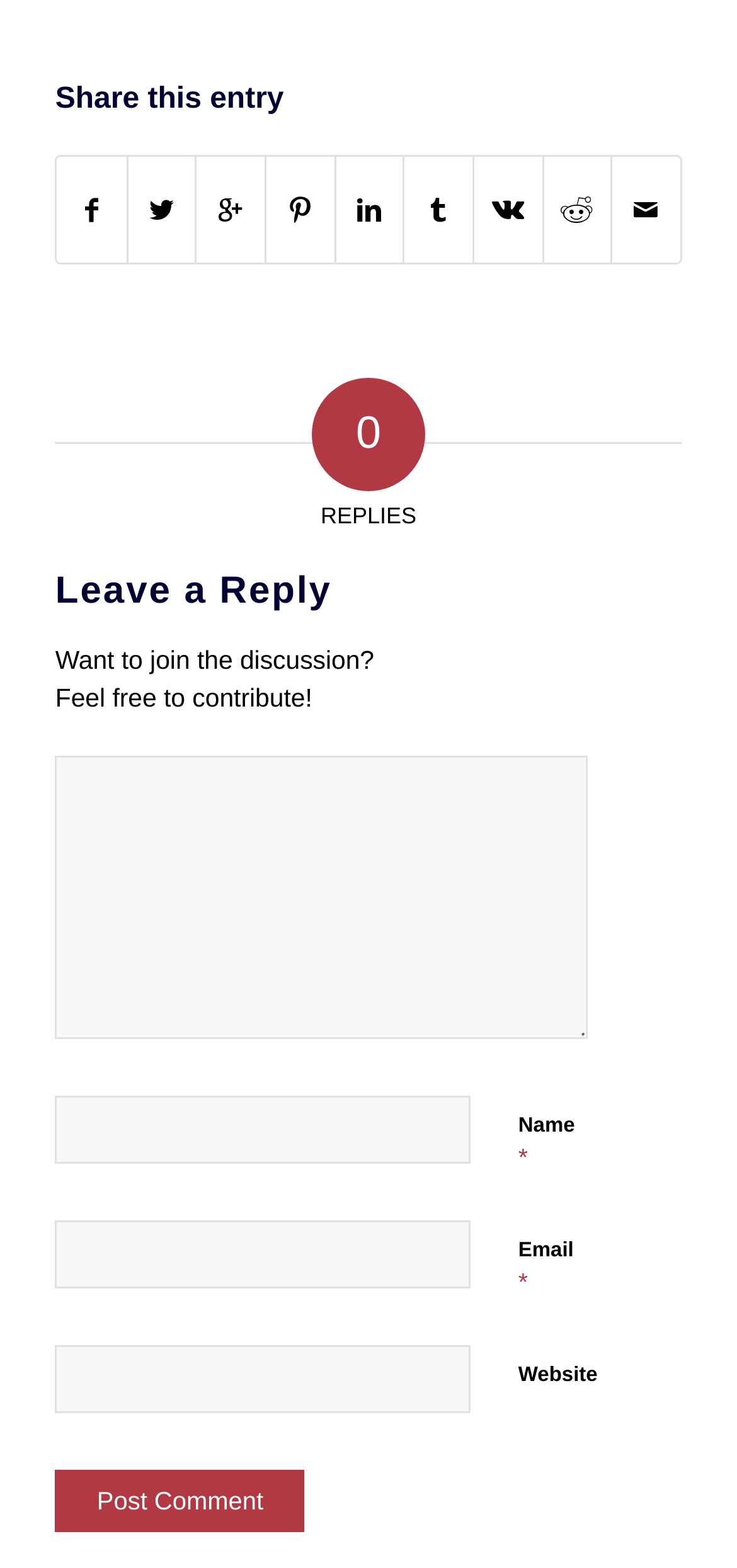Determine the bounding box coordinates of the region that needs to be clicked to achieve the task: "Check June 2021".

None